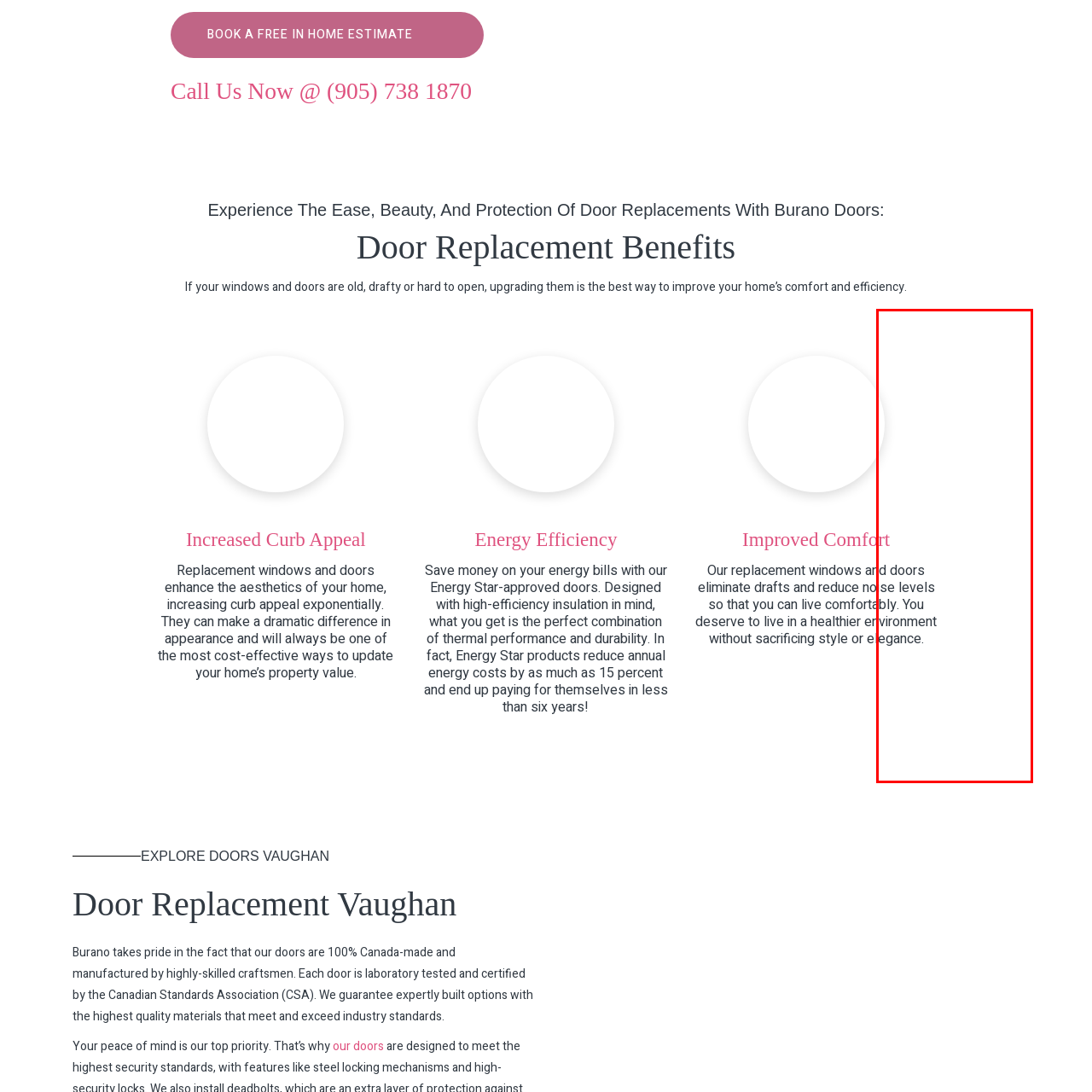Direct your attention to the zone enclosed by the orange box, What kind of atmosphere do Burano's replacement windows and doors encourage? 
Give your response in a single word or phrase.

Healthier and more enjoyable